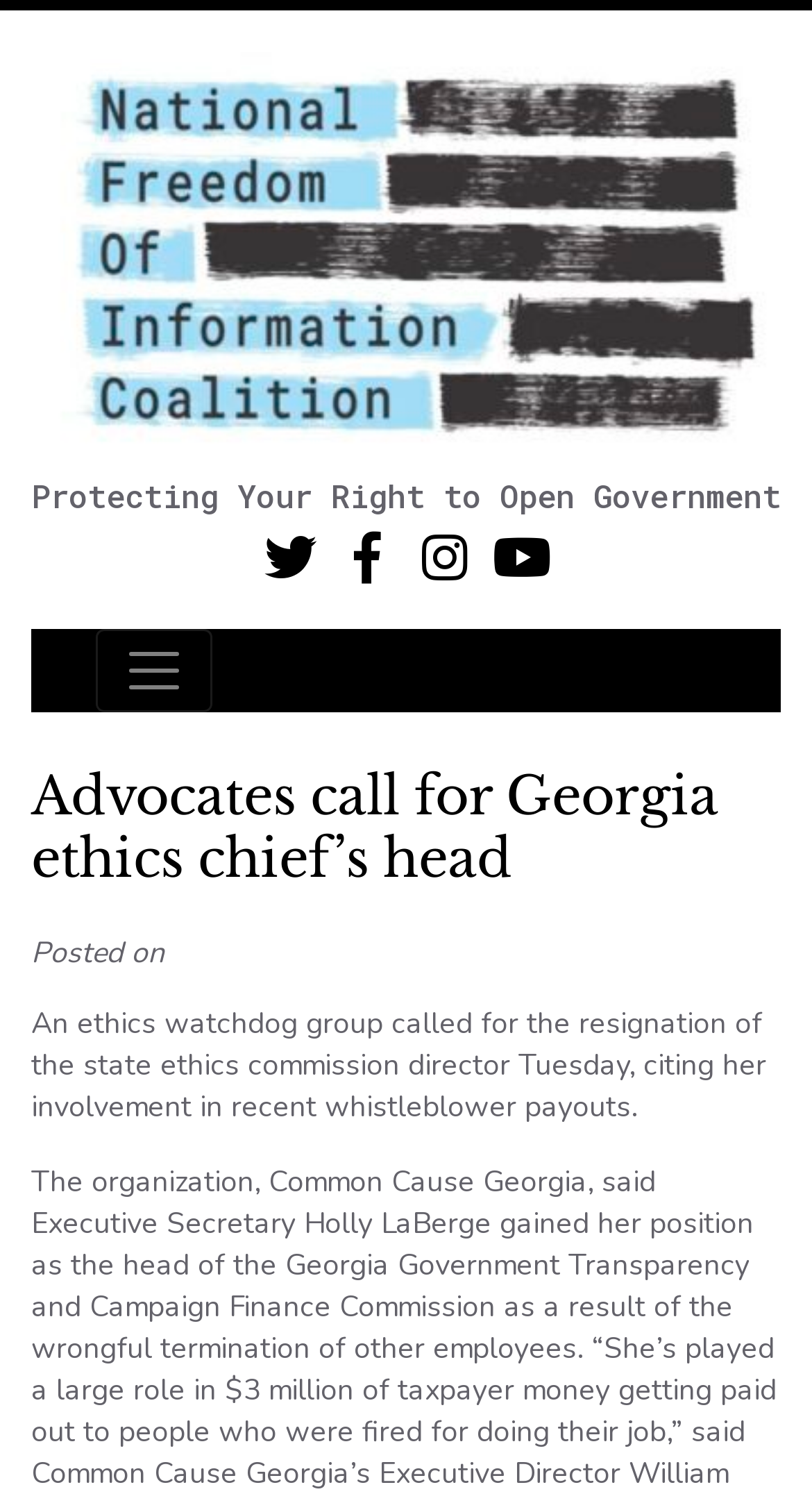What is the purpose of the button?
Based on the image, answer the question in a detailed manner.

The button is labeled 'Toggle navigation' and is located next to the 'Main Navigation' heading. Its purpose is to expand or collapse the navigation menu.